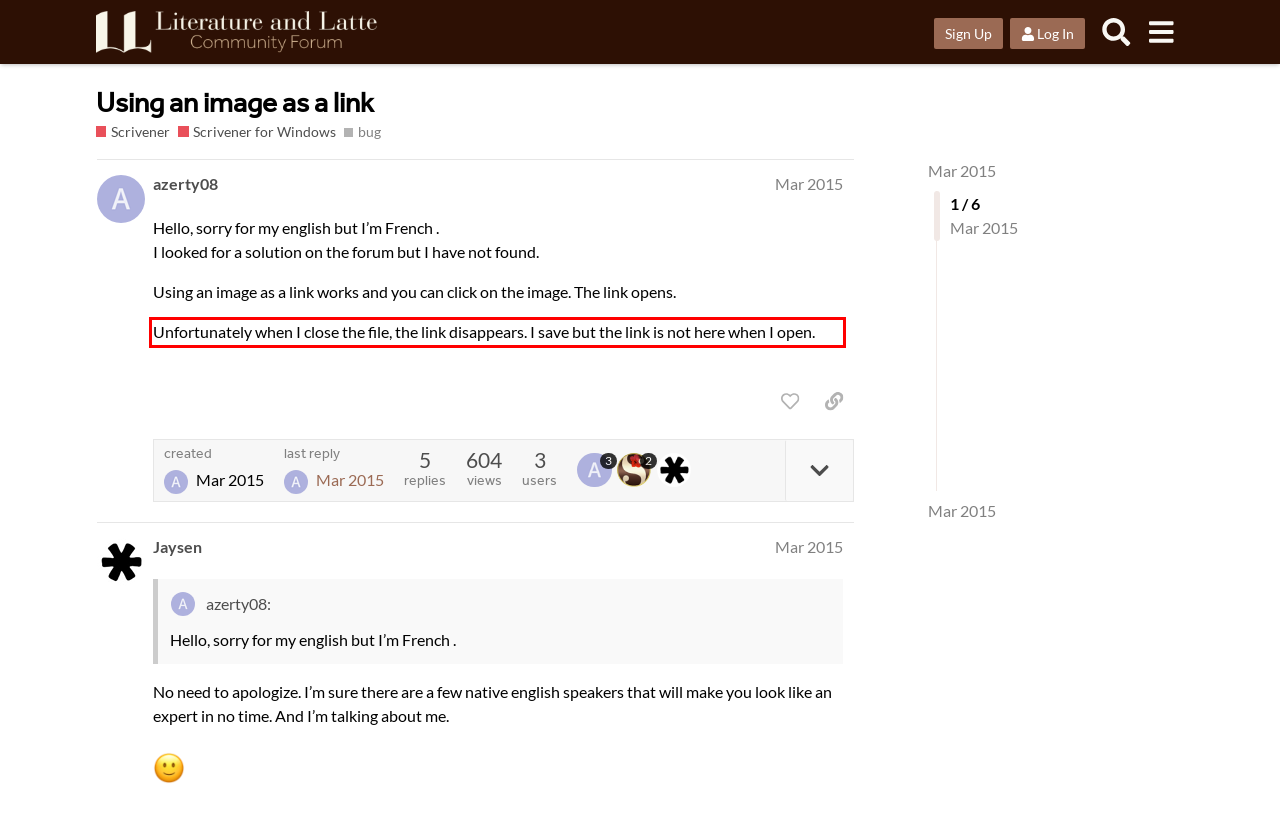Using OCR, extract the text content found within the red bounding box in the given webpage screenshot.

Unfortunately when I close the file, the link disappears. I save but the link is not here when I open.